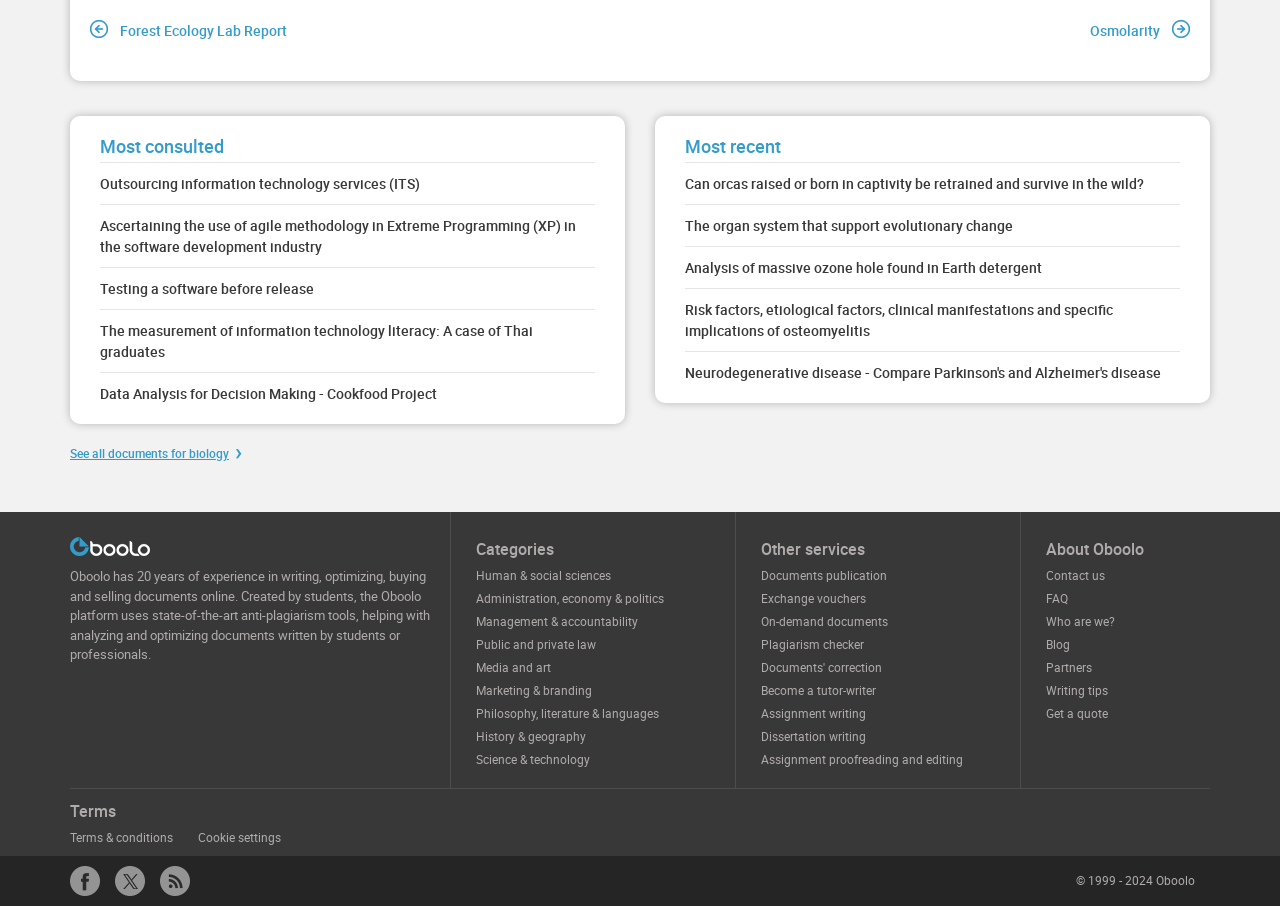Identify the bounding box coordinates of the region I need to click to complete this instruction: "Check the 'Terms & conditions'".

[0.055, 0.914, 0.135, 0.934]